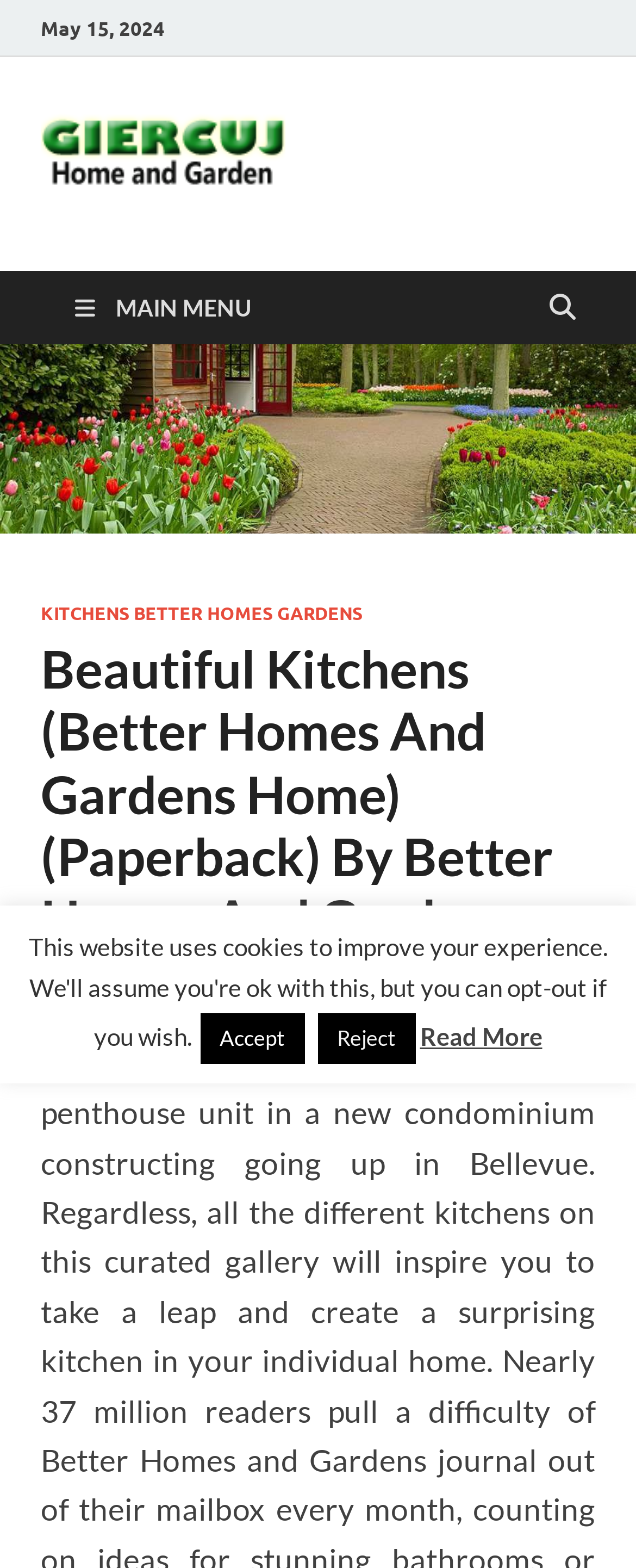Determine the bounding box coordinates for the region that must be clicked to execute the following instruction: "Check the publication date".

[0.064, 0.615, 0.372, 0.632]